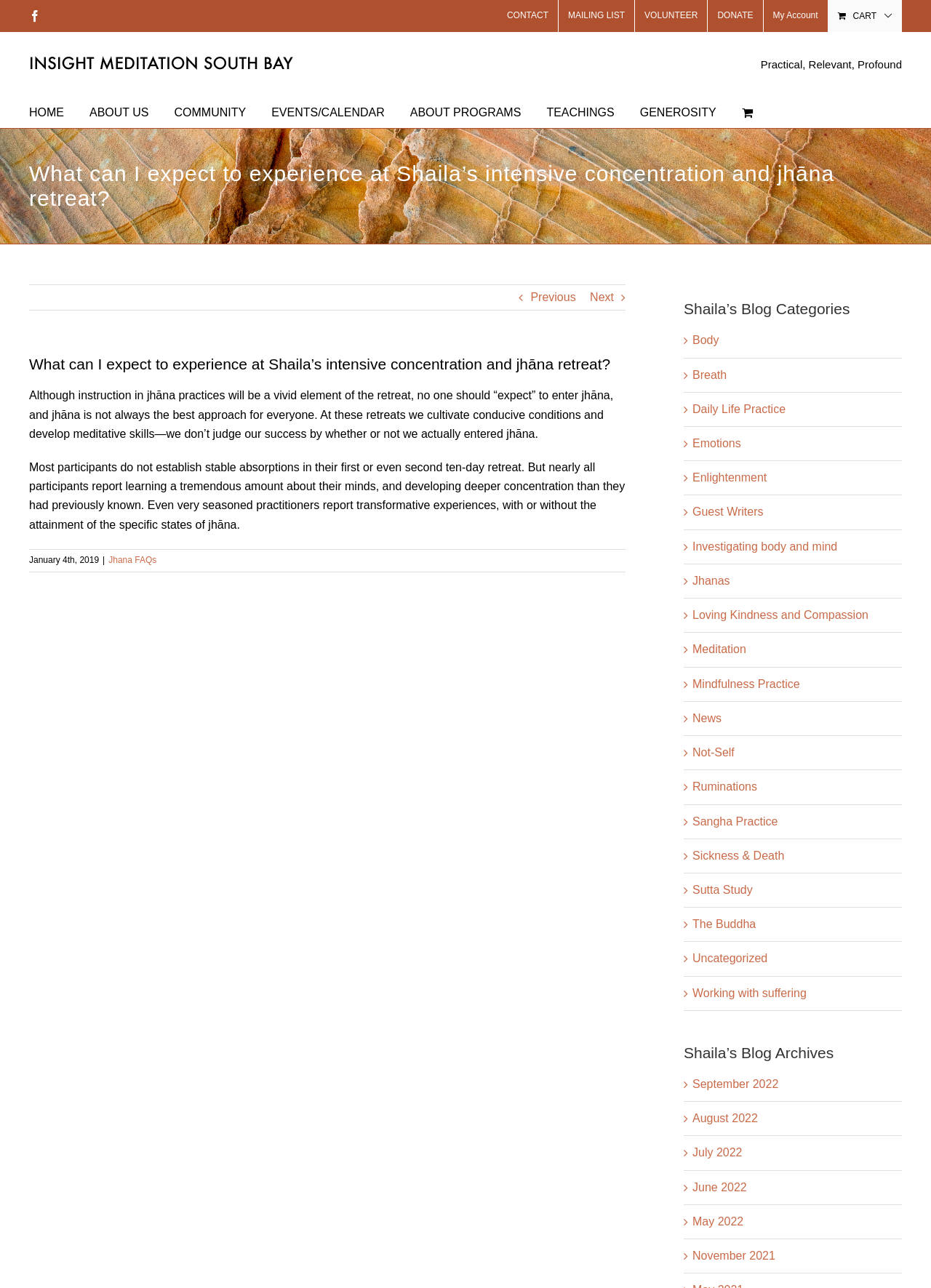Locate the bounding box coordinates of the element that should be clicked to fulfill the instruction: "Navigate to the 'HOME' page".

[0.031, 0.075, 0.069, 0.099]